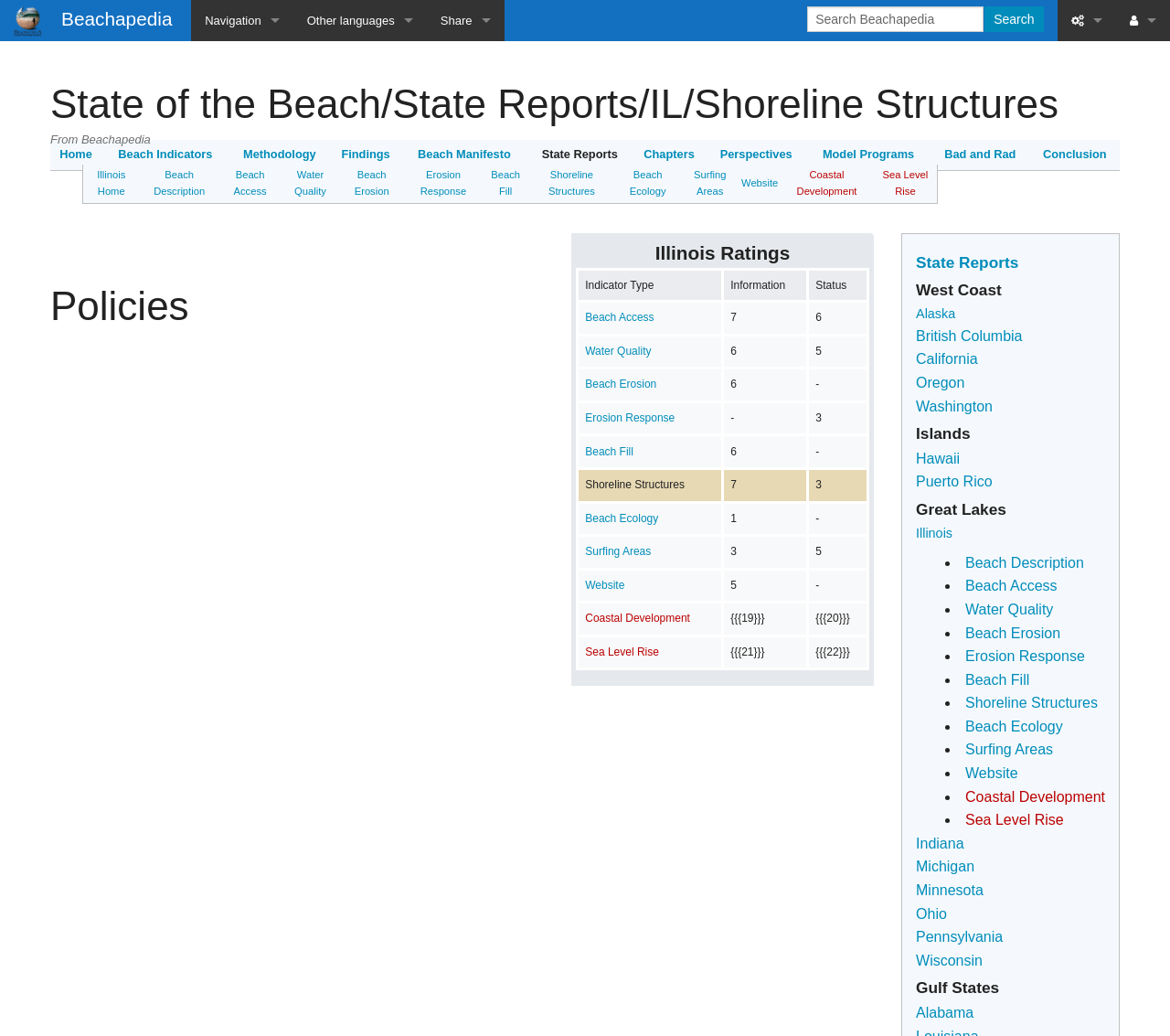Find the bounding box coordinates for the area that should be clicked to accomplish the instruction: "View Illinois Home".

[0.071, 0.159, 0.119, 0.196]